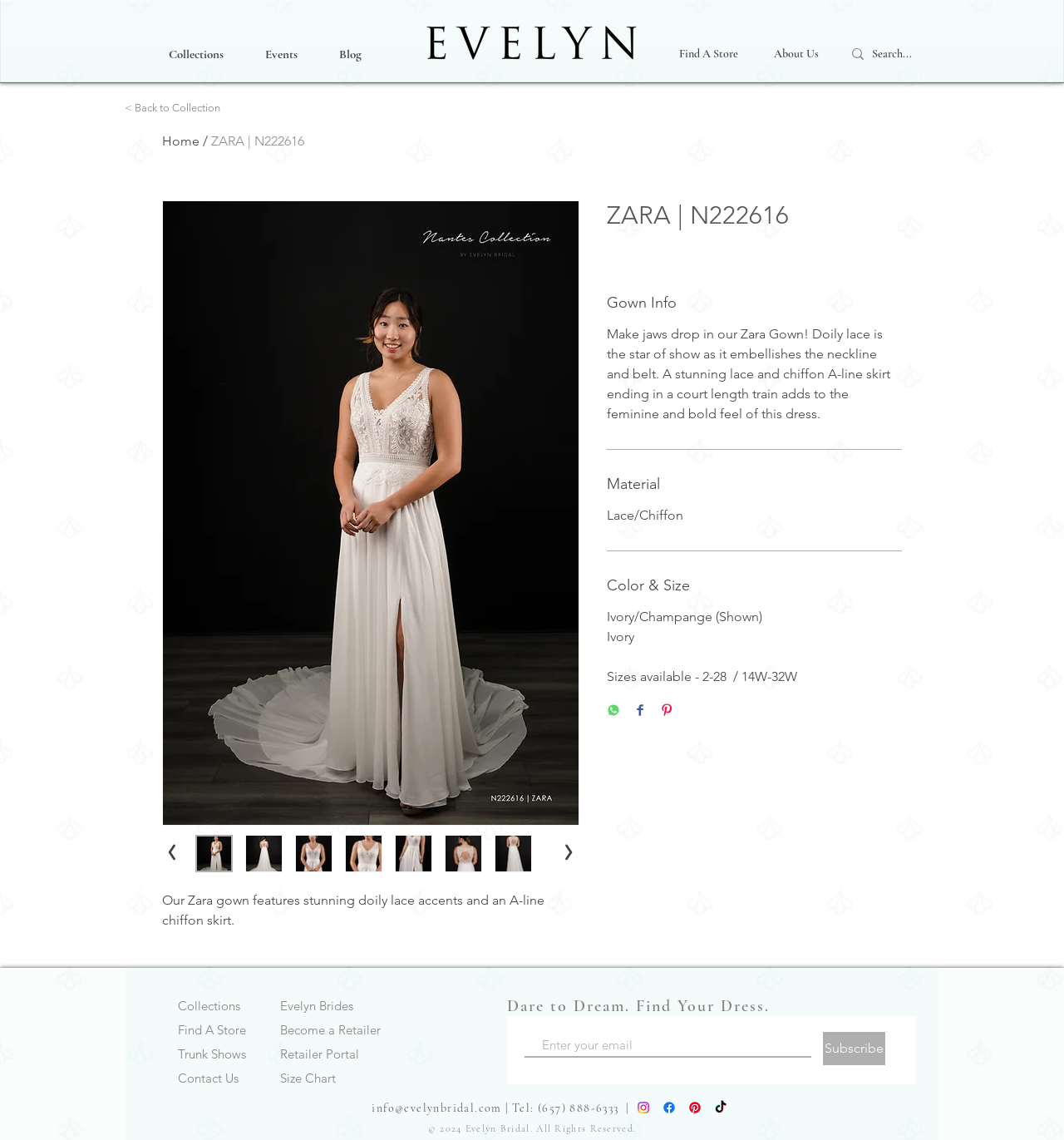How many sizes are available for the gown?
Using the visual information from the image, give a one-word or short-phrase answer.

26